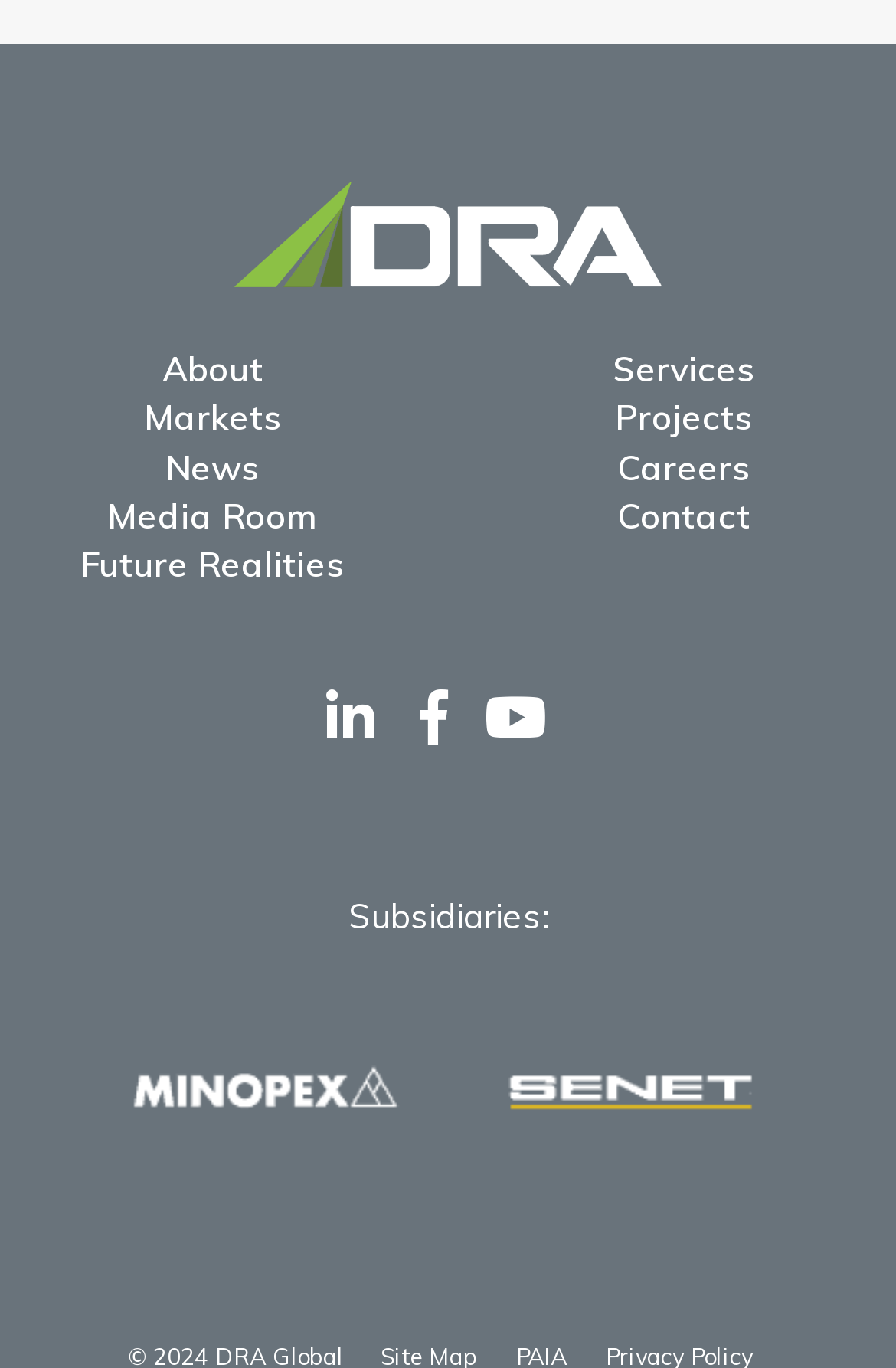Please determine the bounding box coordinates for the element that should be clicked to follow these instructions: "go to About page".

[0.181, 0.253, 0.294, 0.285]